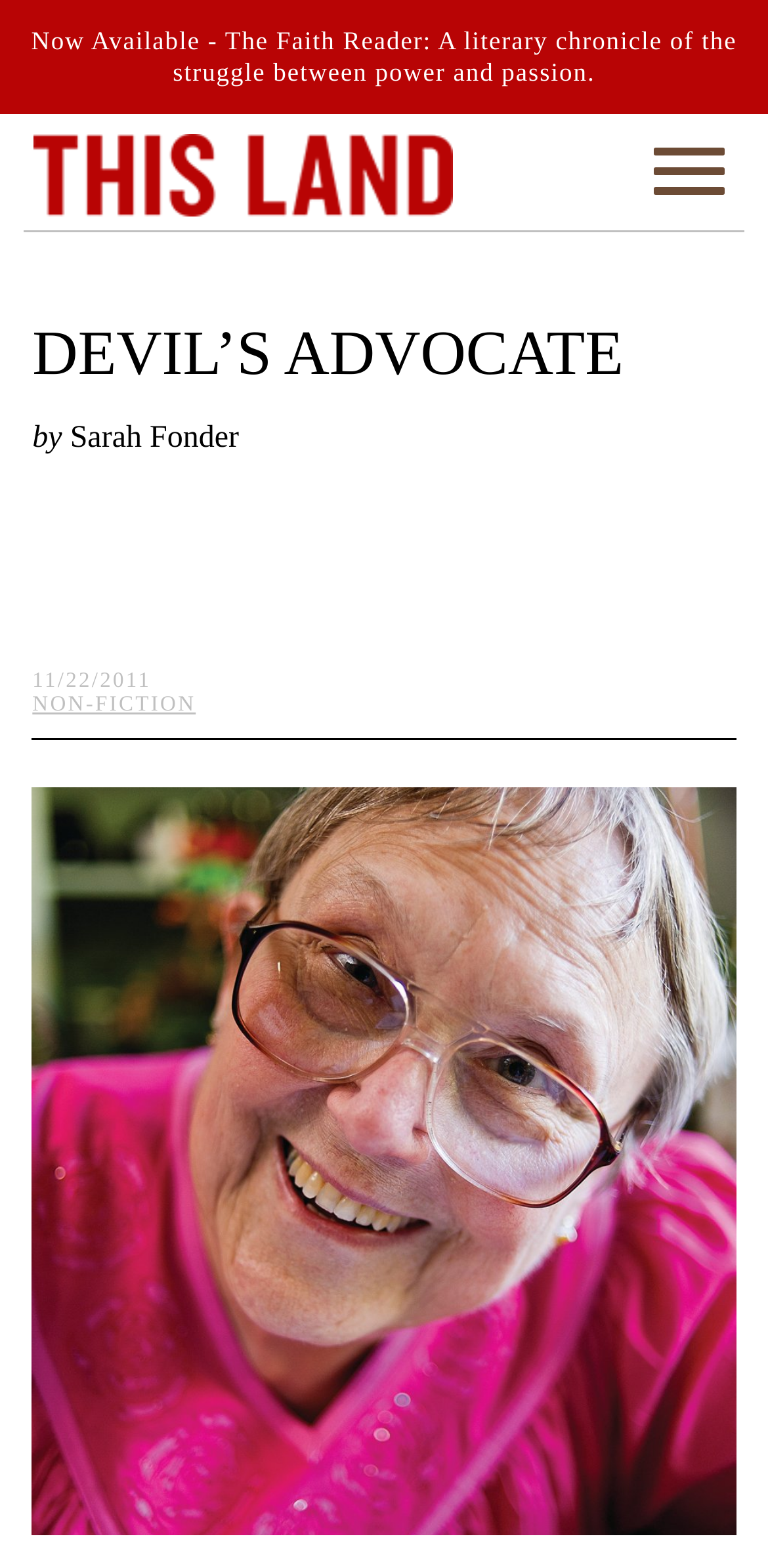Use a single word or phrase to answer the question: 
What is the genre of the book?

NON-FICTION